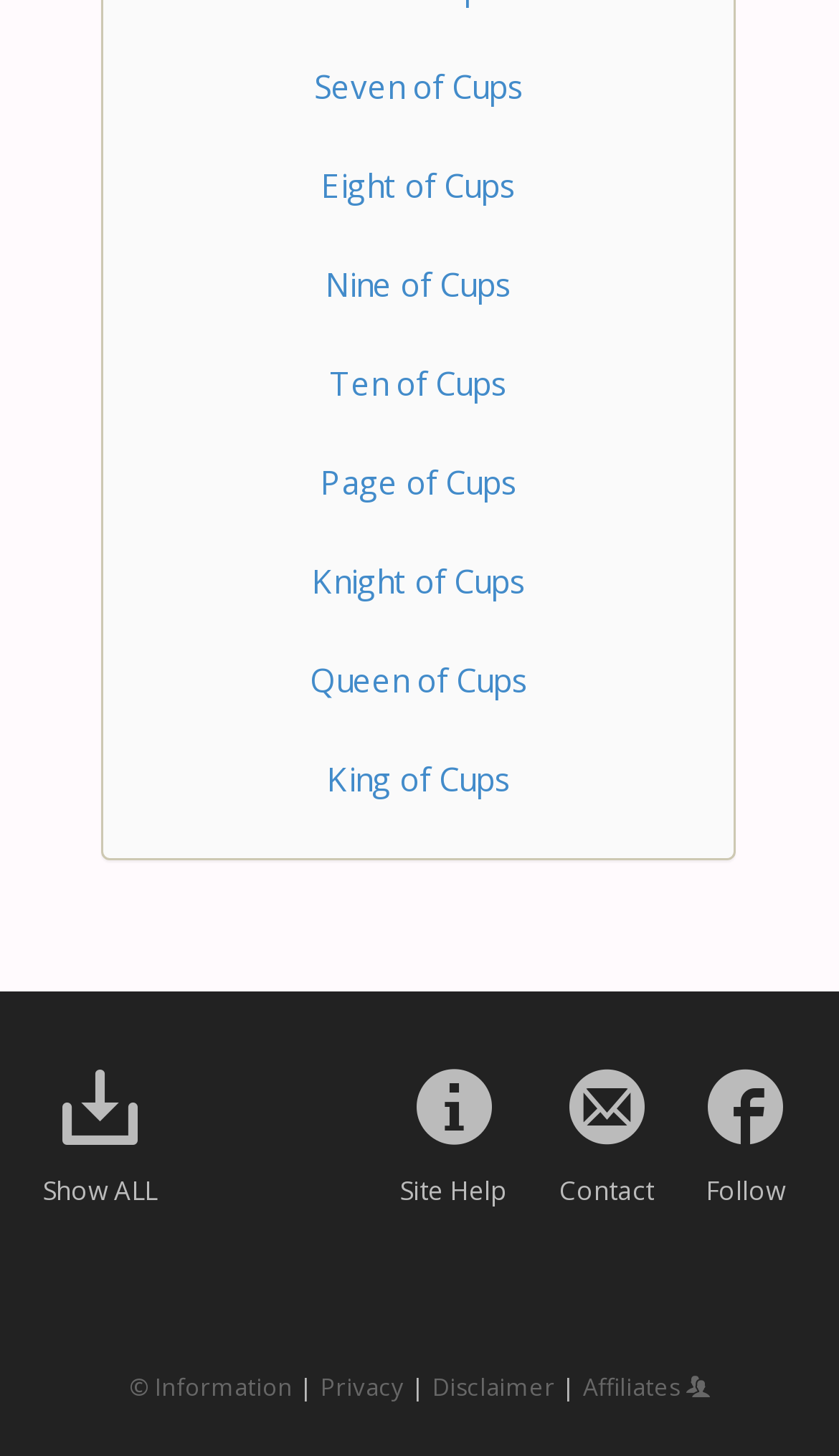Respond with a single word or phrase to the following question:
How many Cups cards are listed?

8